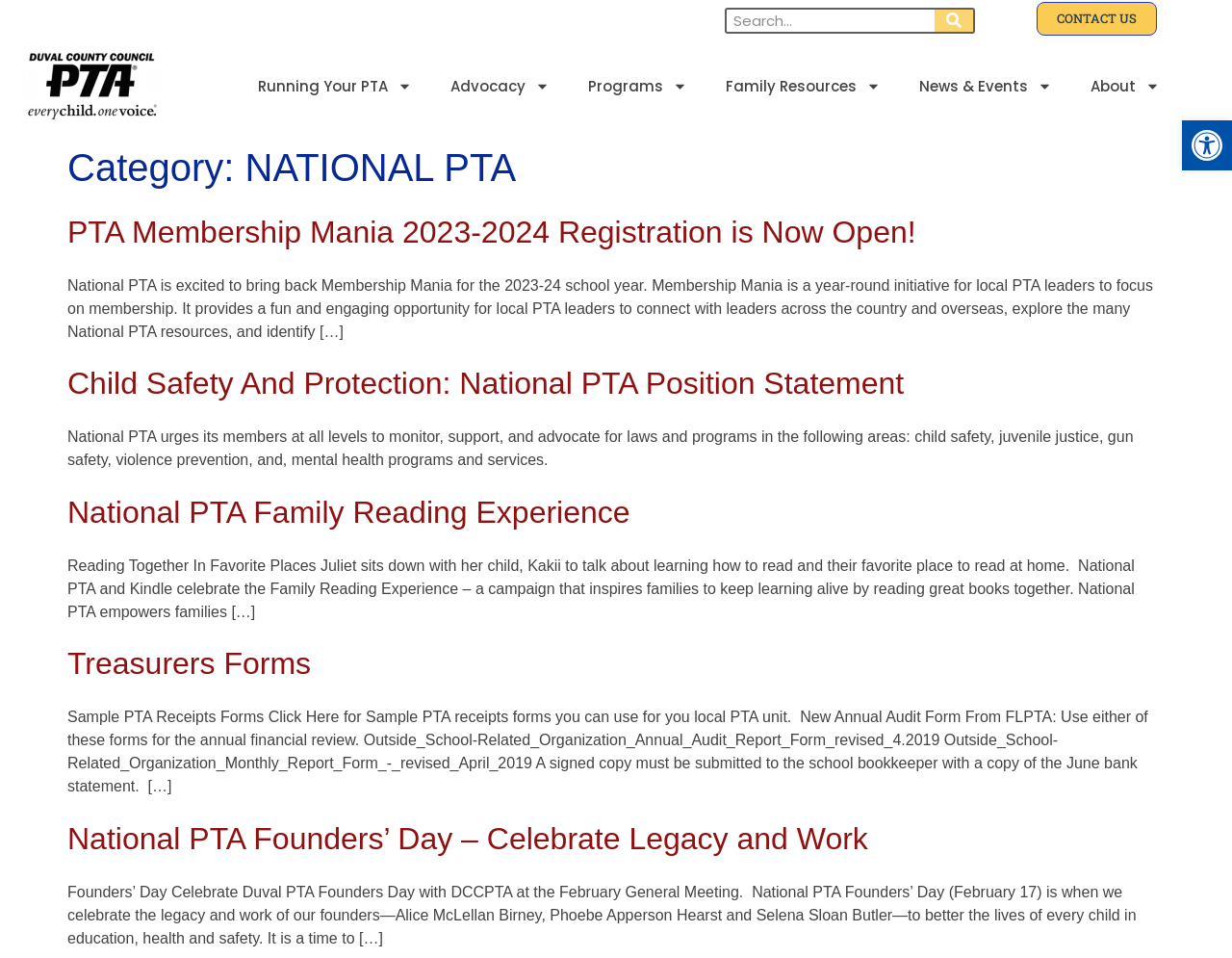Using the given element description, provide the bounding box coordinates (top-left x, top-left y, bottom-right x, bottom-right y) for the corresponding UI element in the screenshot: parent_node: Search name="s" placeholder="Search..."

[0.59, 0.01, 0.759, 0.033]